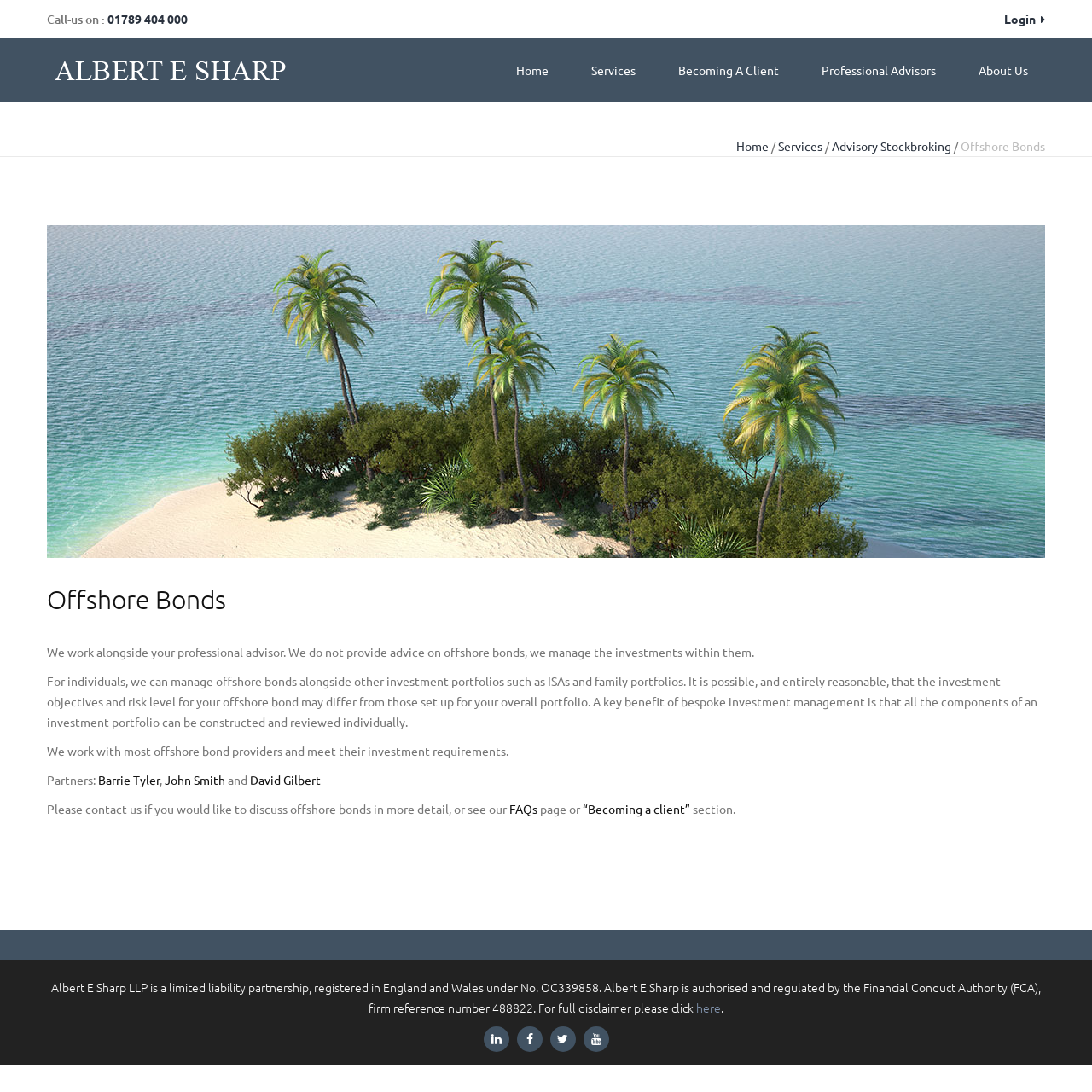Locate the bounding box coordinates of the clickable part needed for the task: "Login to the website".

[0.92, 0.01, 0.957, 0.024]